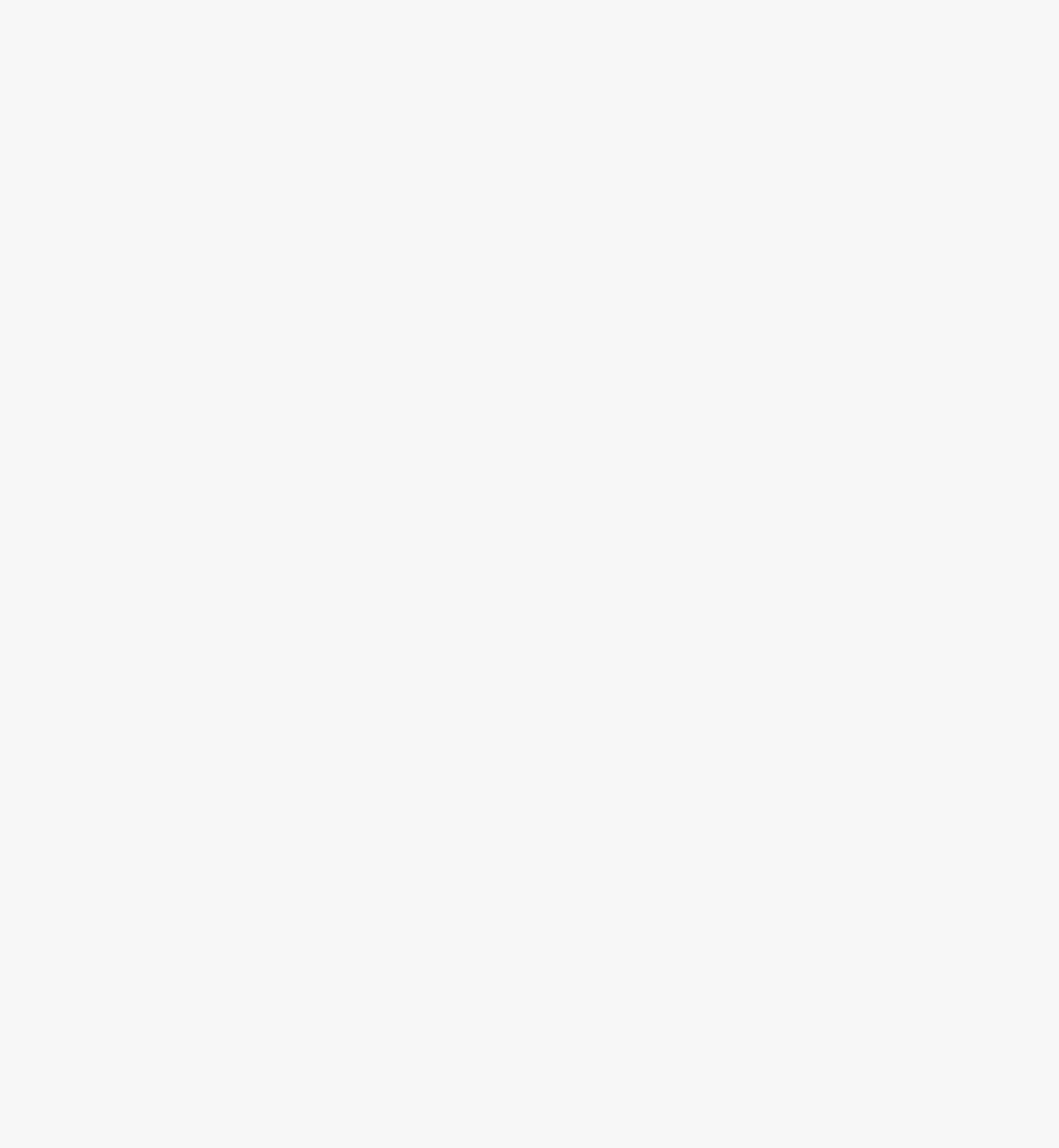What is the location of the Bell Building?
Please respond to the question with a detailed and informative answer.

The article provides the address of the Bell Building, which is 1101 W. Montgomery Avenue, Philadelphia, PA 19122, USA, indicating that it is located in Philadelphia.